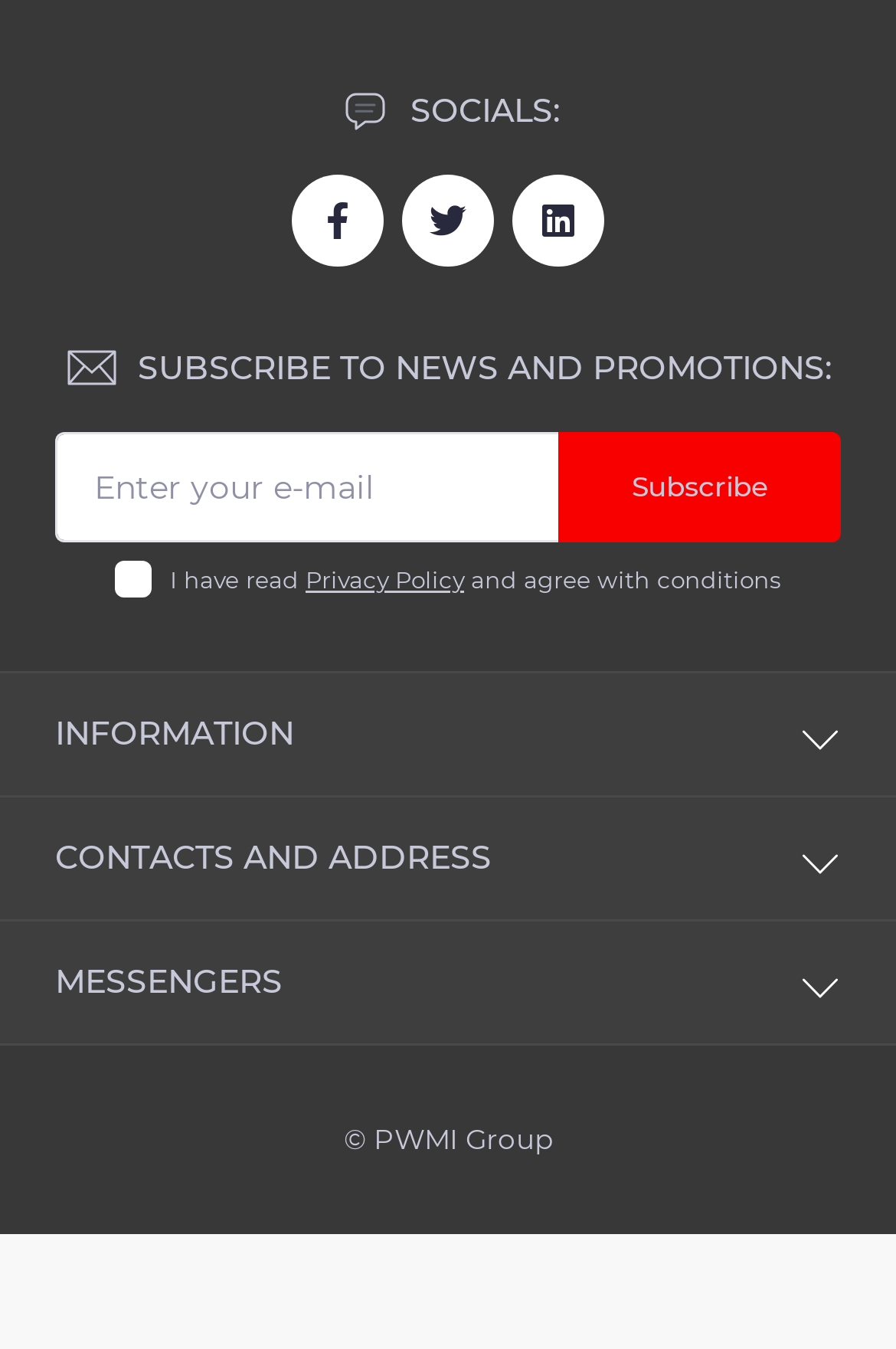Carefully examine the image and provide an in-depth answer to the question: What is the purpose of the checkbox?

The checkbox is located next to the 'Subscribe' button and is labeled 'I have read Privacy Policy and agree with conditions'. This suggests that the purpose of the checkbox is to confirm that the user has read and agrees with the privacy policy before subscribing to news and promotions.